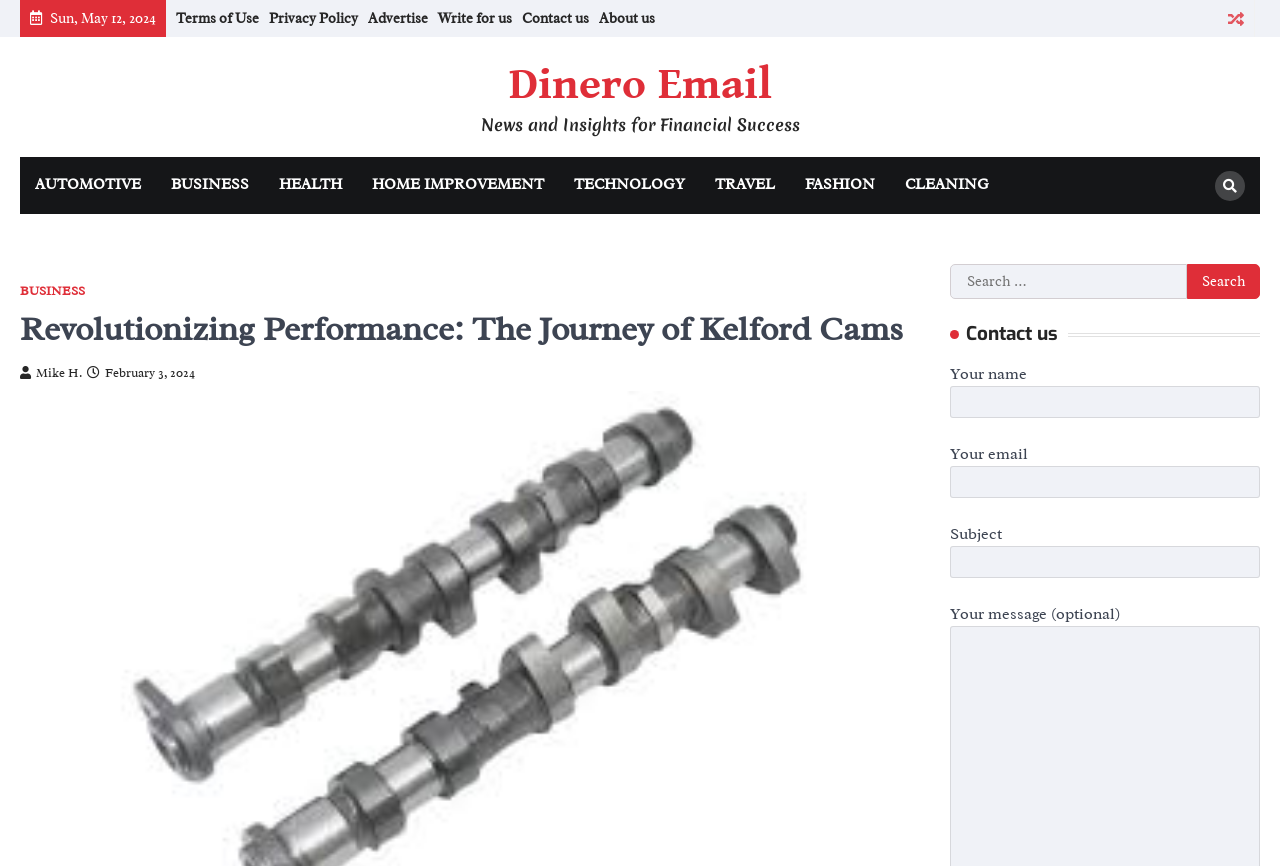Identify the bounding box coordinates of the section to be clicked to complete the task described by the following instruction: "Write for us". The coordinates should be four float numbers between 0 and 1, formatted as [left, top, right, bottom].

[0.342, 0.01, 0.4, 0.031]